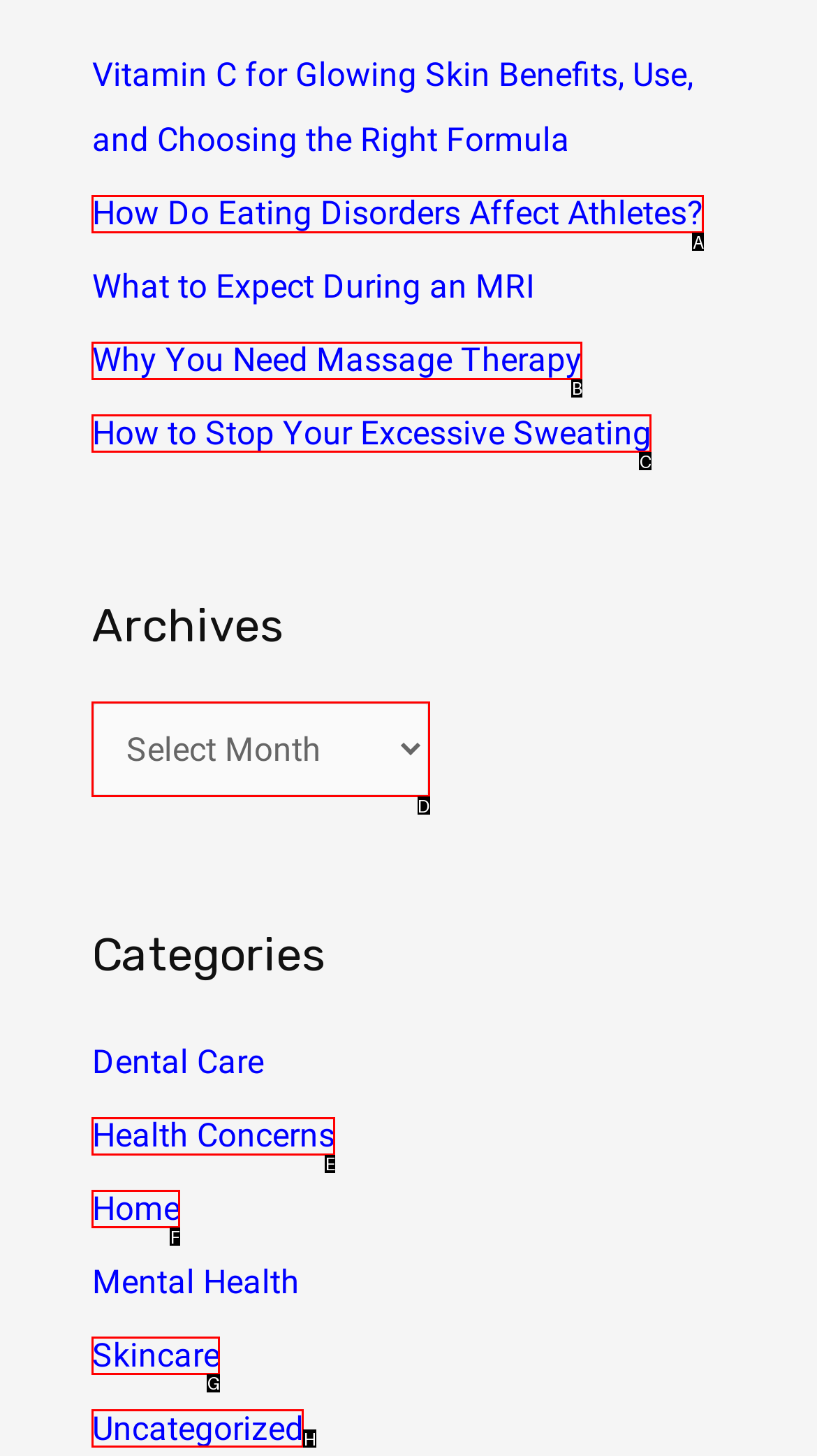Select the letter that corresponds to this element description: Why You Need Massage Therapy
Answer with the letter of the correct option directly.

B